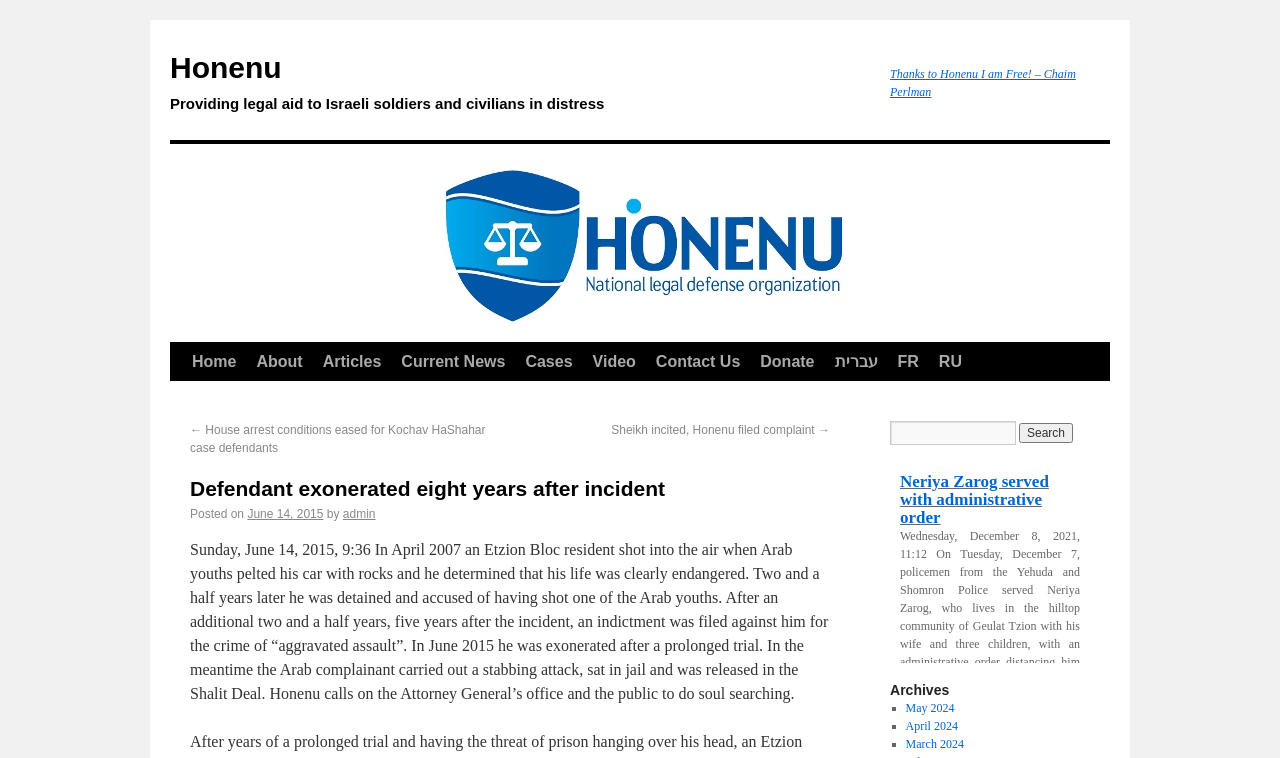What type of content is listed under 'Archives'?
Give a detailed and exhaustive answer to the question.

The answer can be found by looking at the links listed under 'Archives', which include 'May 2024', 'April 2024', and 'March 2024'. This suggests that the content listed under 'Archives' is a collection of monthly archives.